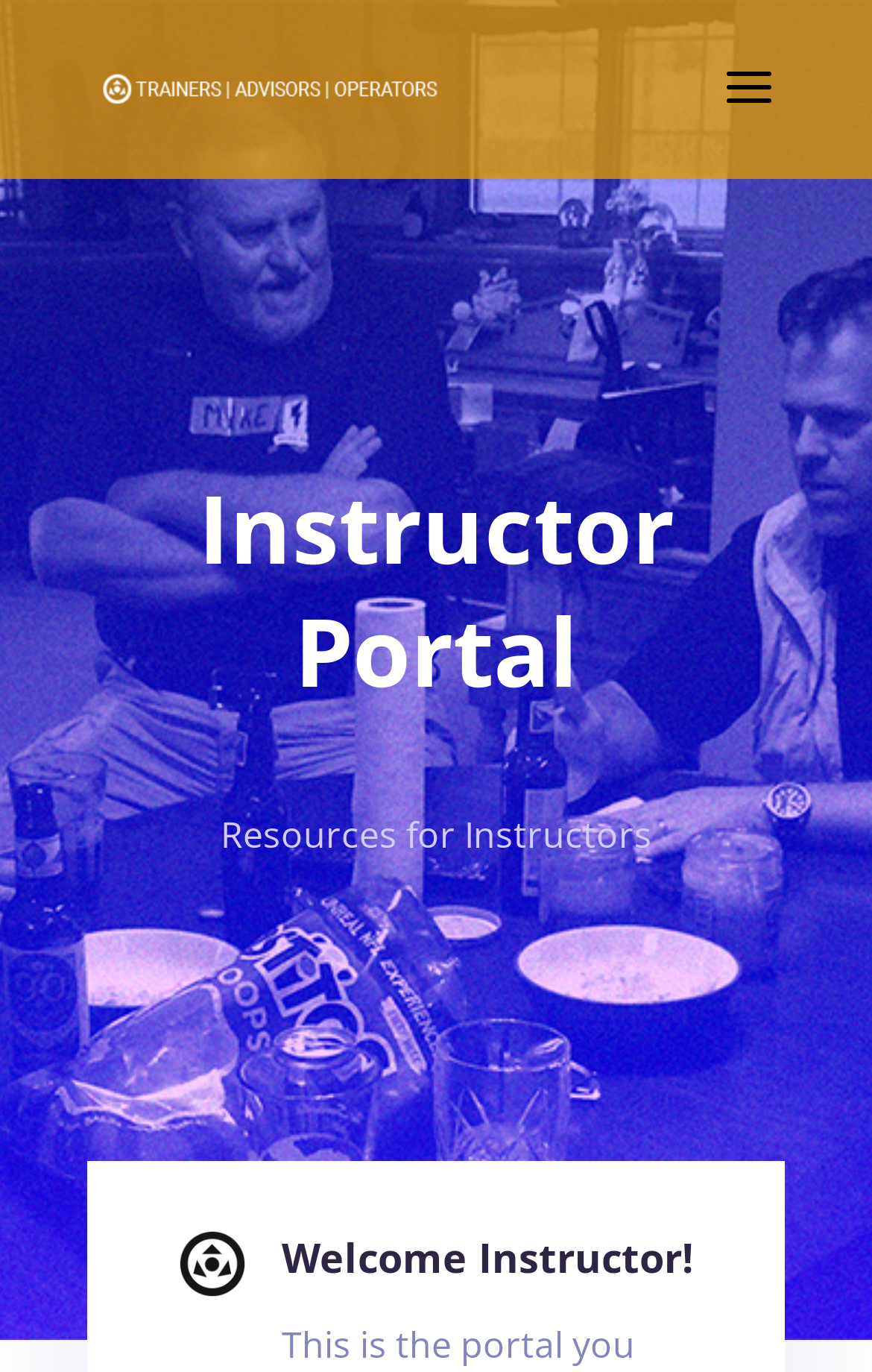What is the text of the StaticText element below the heading 'Instructor Portal'?
Look at the image and answer the question using a single word or phrase.

Resources for Instructors